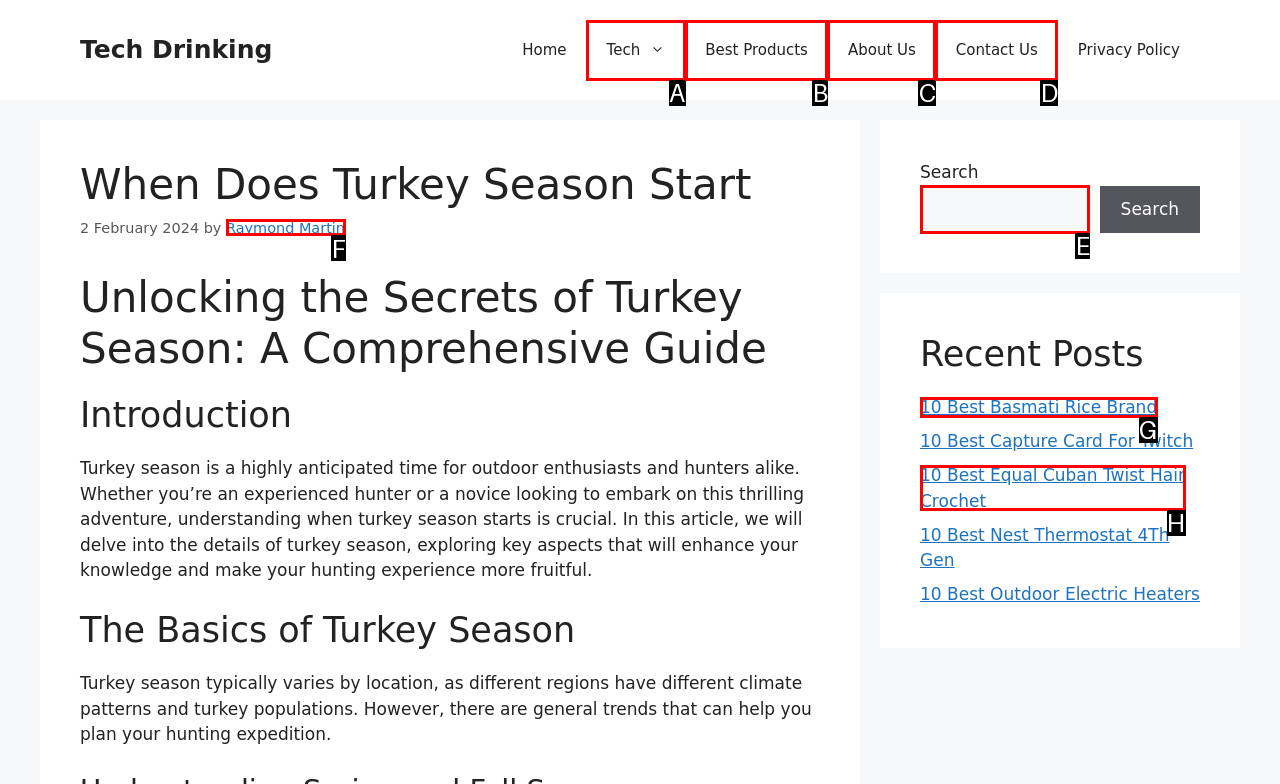Identify the letter of the option that should be selected to accomplish the following task: Read the article by Raymond Martin. Provide the letter directly.

F